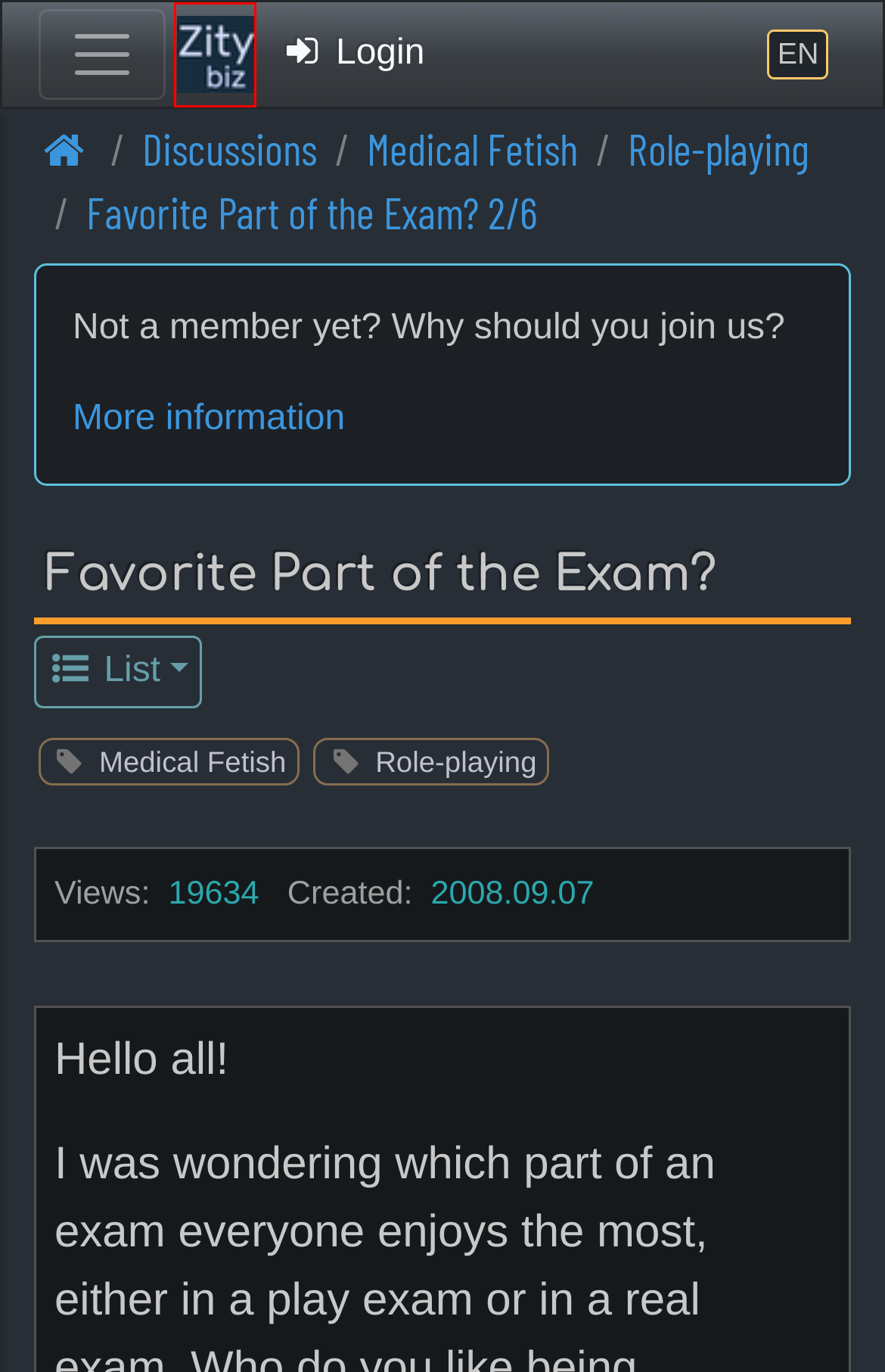Examine the webpage screenshot and identify the UI element enclosed in the red bounding box. Pick the webpage description that most accurately matches the new webpage after clicking the selected element. Here are the candidates:
A. Discussions | Medical Fetish
B. Medical Fetish | Role-playing
C. Zity | Discussions
D. Role-playing | Favorite Part of the Exam? 3/6
E. Zity | Library
F. Role-playing | Favorite Part of the Exam? 1/6
G. Zity
H. Zity | Front page

H